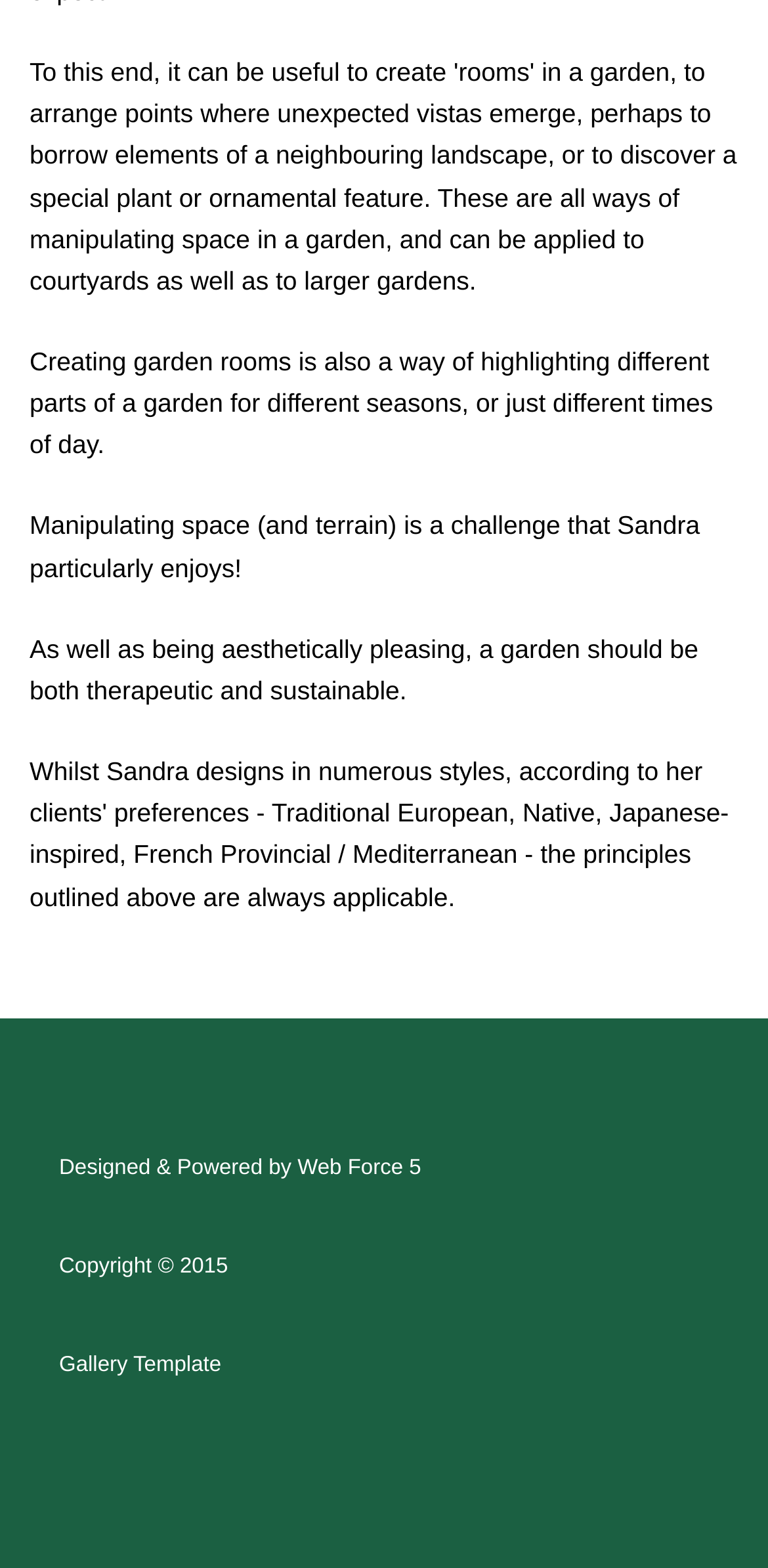Use a single word or phrase to answer the following:
How many links are in the footer navigation?

4